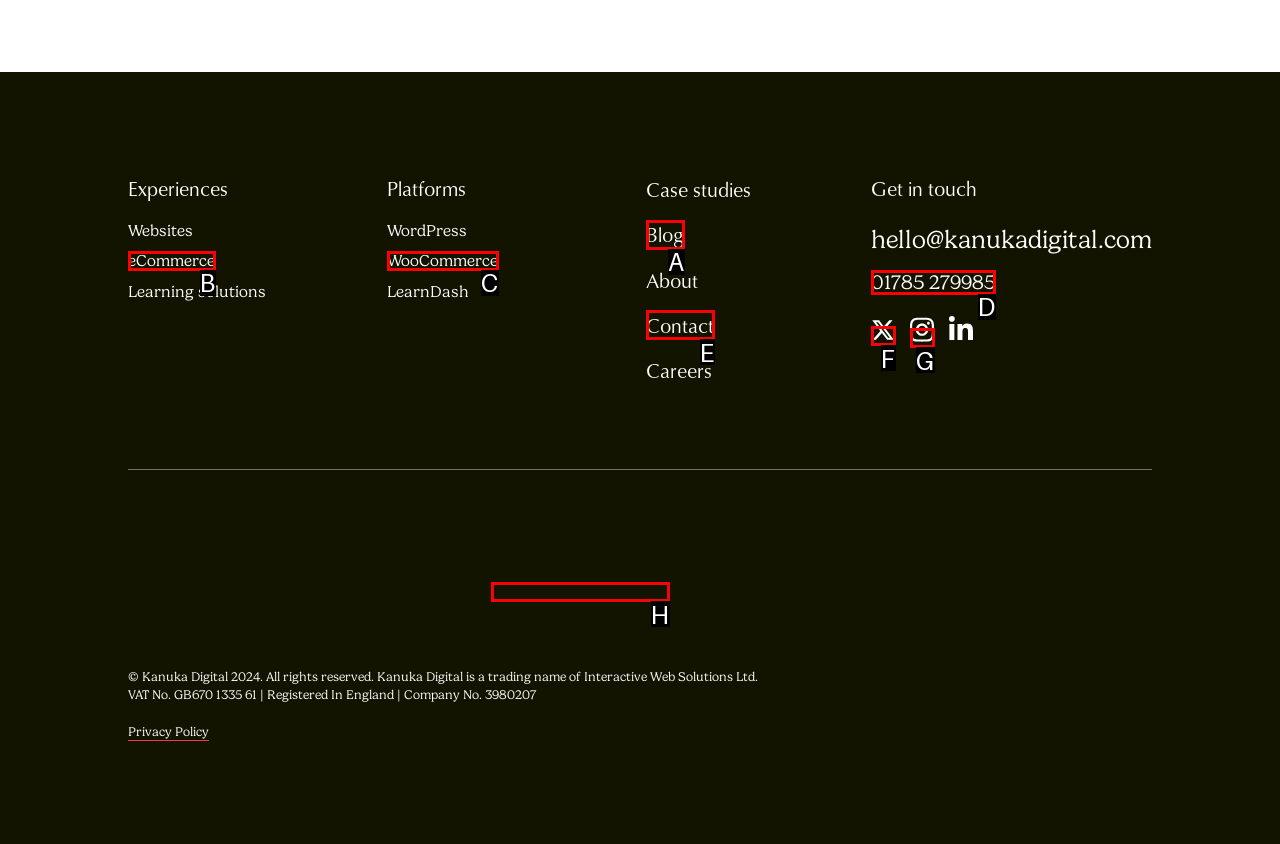Select the letter of the UI element that best matches: alt="WooExperts Platinum Badge"
Answer with the letter of the correct option directly.

H